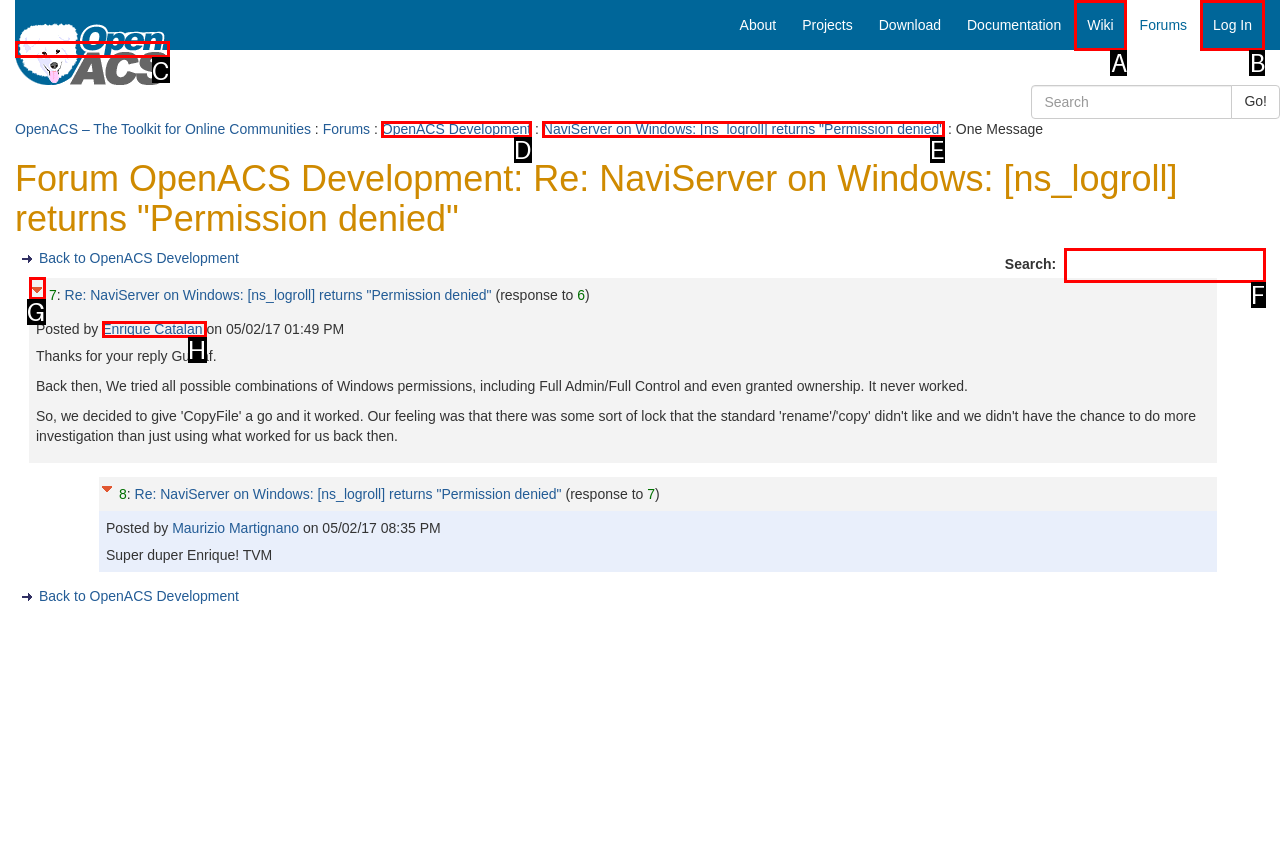Indicate which HTML element you need to click to complete the task: Click the 'Log In' link. Provide the letter of the selected option directly.

B